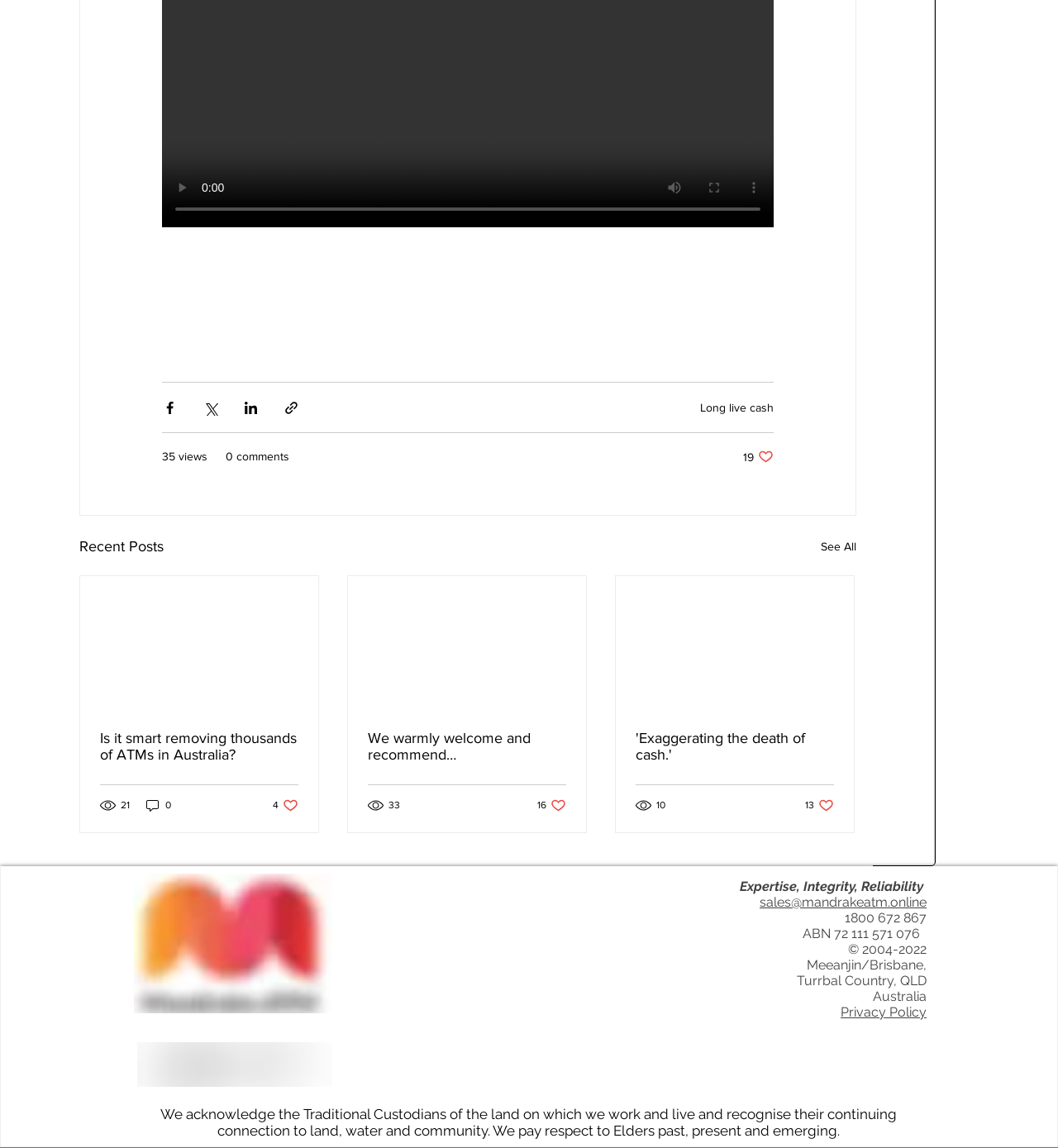Please identify the bounding box coordinates of the element I need to click to follow this instruction: "Reply to the post".

None